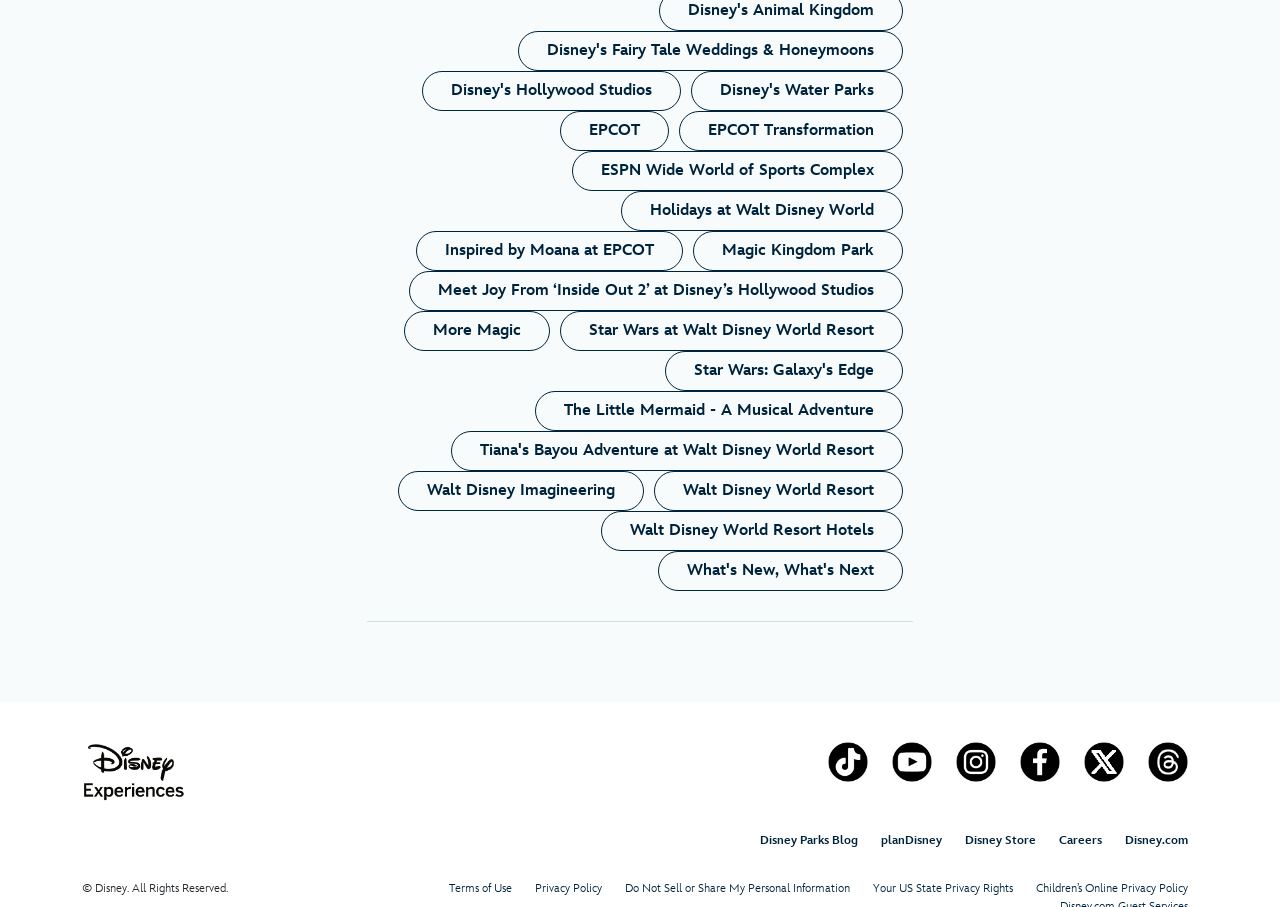Can you specify the bounding box coordinates of the area that needs to be clicked to fulfill the following instruction: "Go to 'HOME' page"?

None